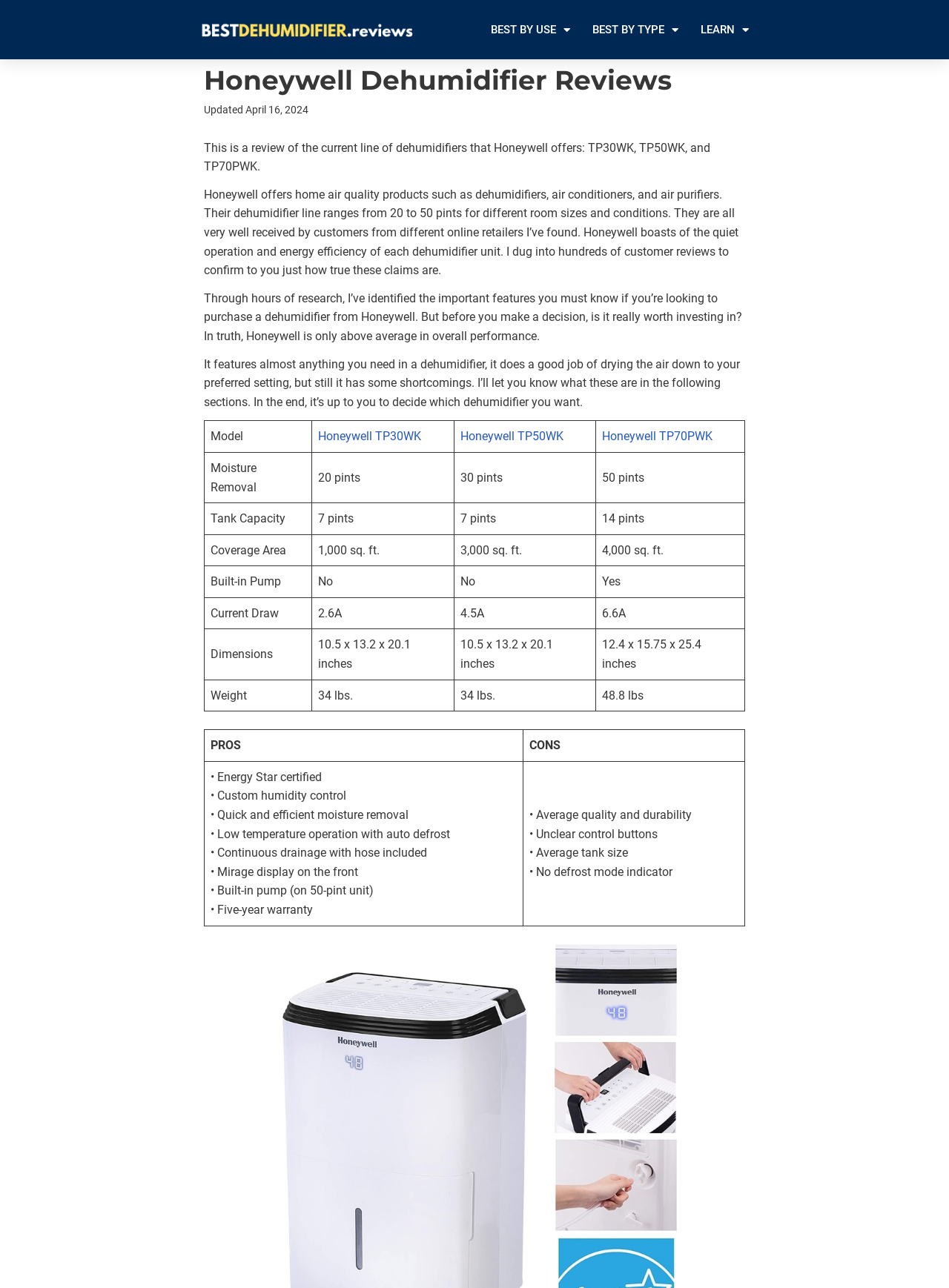Show the bounding box coordinates for the HTML element described as: "Learn".

[0.734, 0.006, 0.793, 0.04]